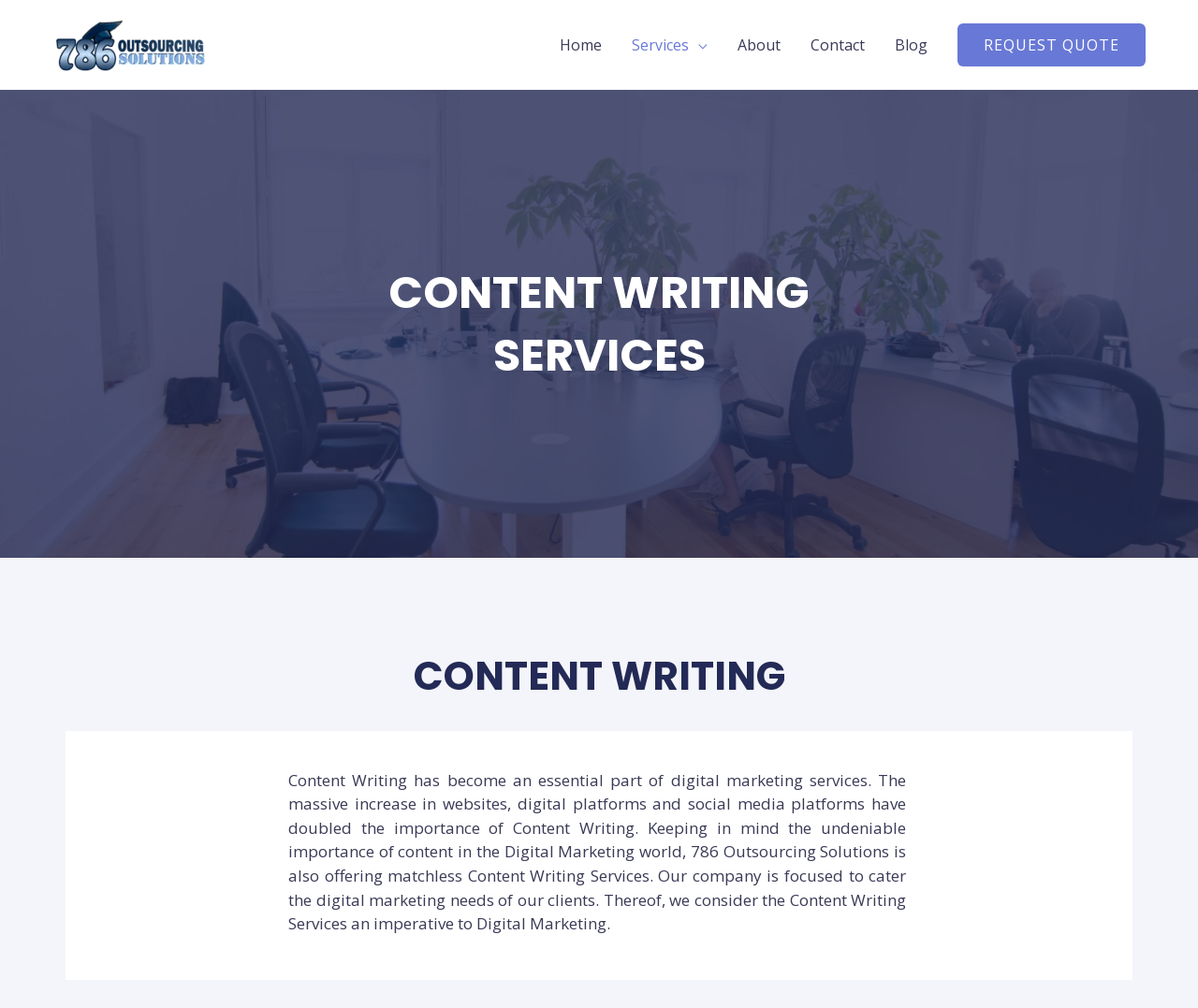Identify and provide the text of the main header on the webpage.

CONTENT WRITING SERVICES